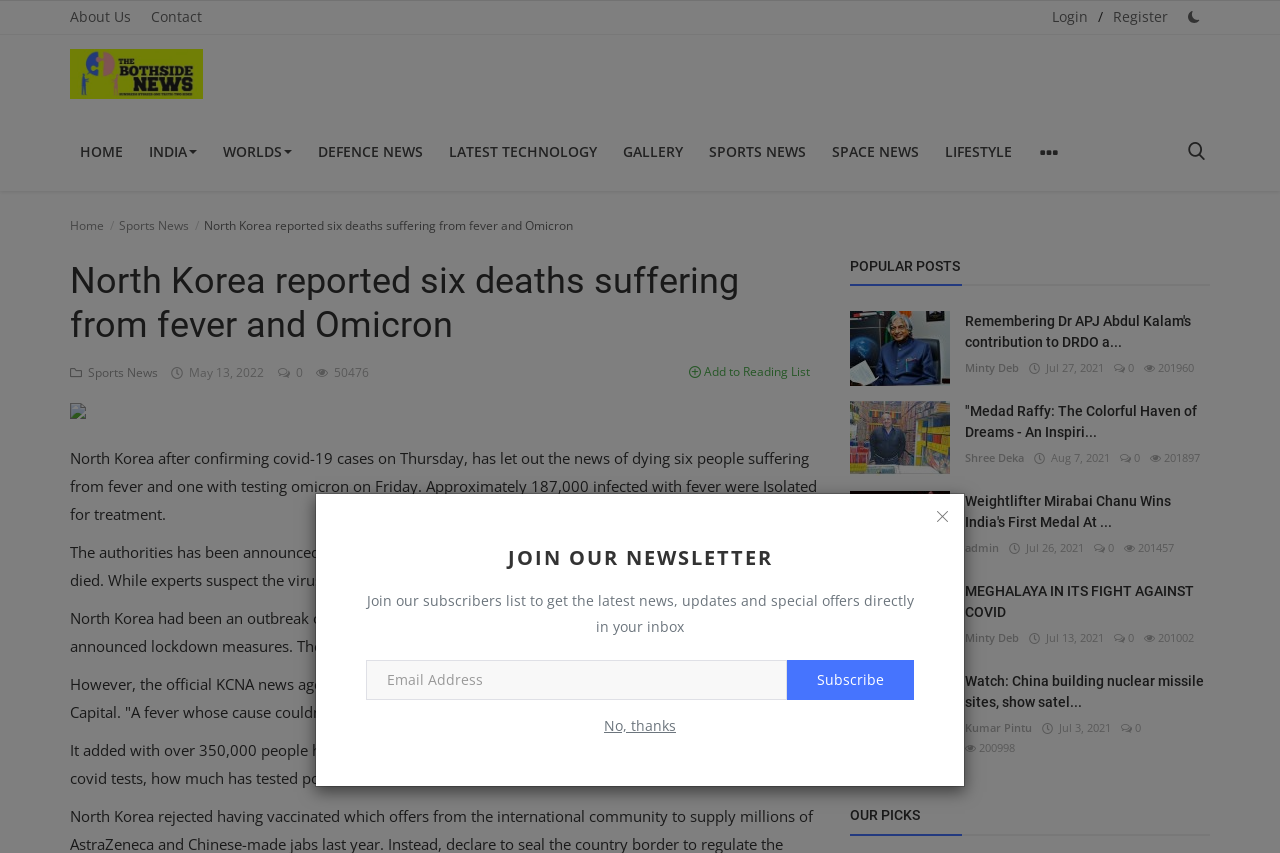Provide the bounding box coordinates for the UI element described in this sentence: "No, thanks". The coordinates should be four float values between 0 and 1, i.e., [left, top, right, bottom].

[0.472, 0.838, 0.528, 0.863]